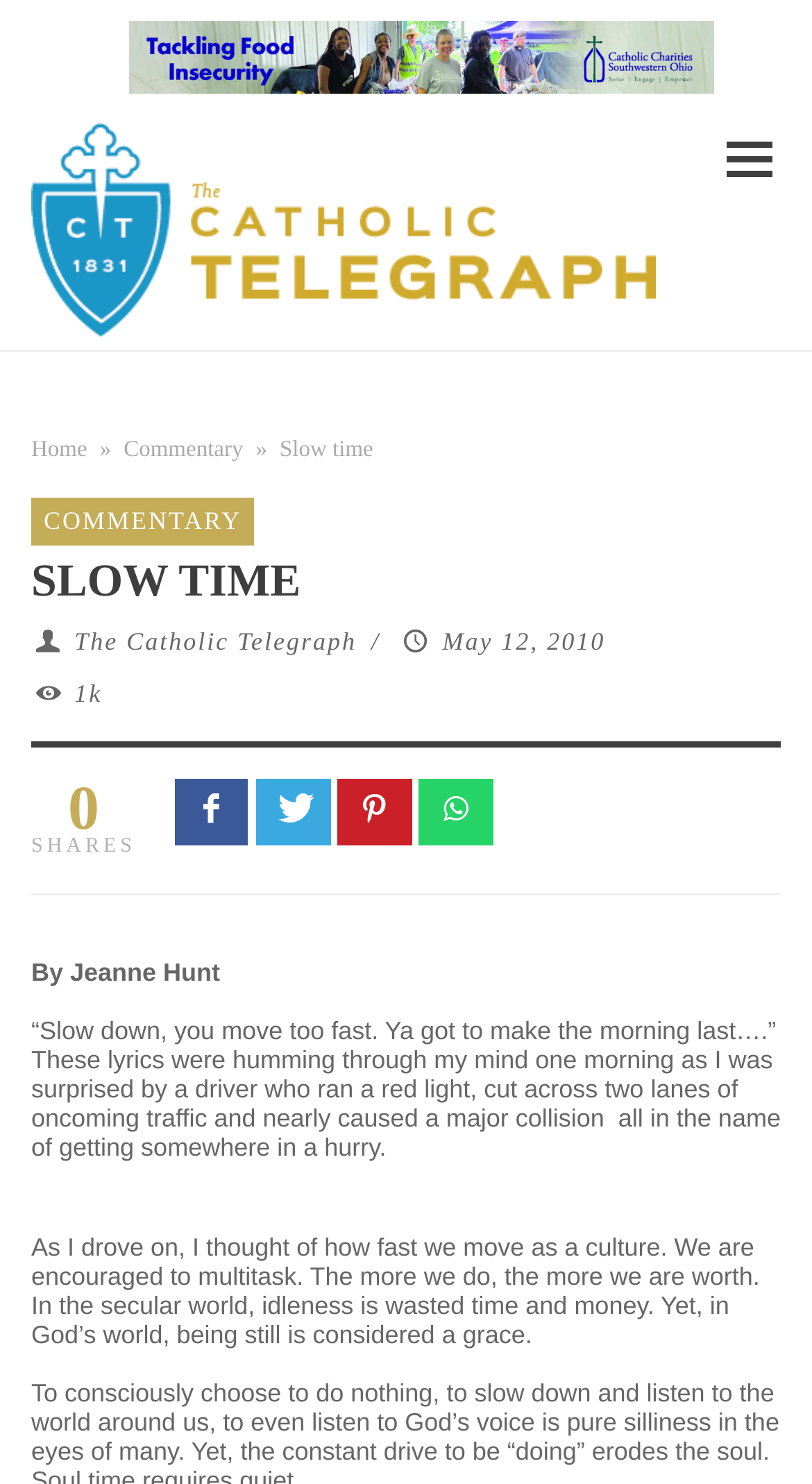Based on the description "The Catholic Telegraph", find the bounding box of the specified UI element.

[0.092, 0.422, 0.439, 0.442]